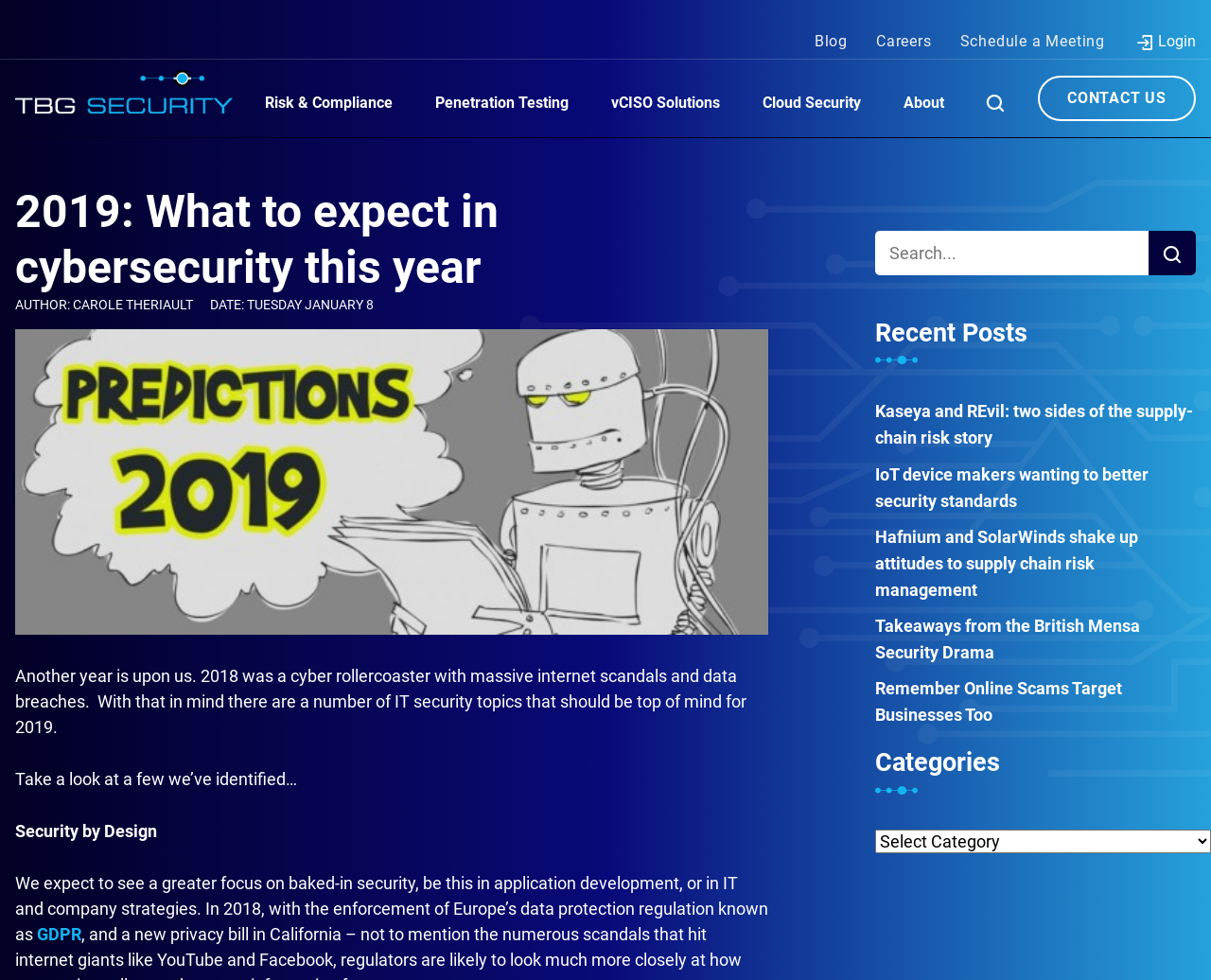What is the author of the current article?
Provide a well-explained and detailed answer to the question.

I found the author's name by looking at the static text element that says 'AUTHOR: CAROLE THERIAULT' located at the top of the article.